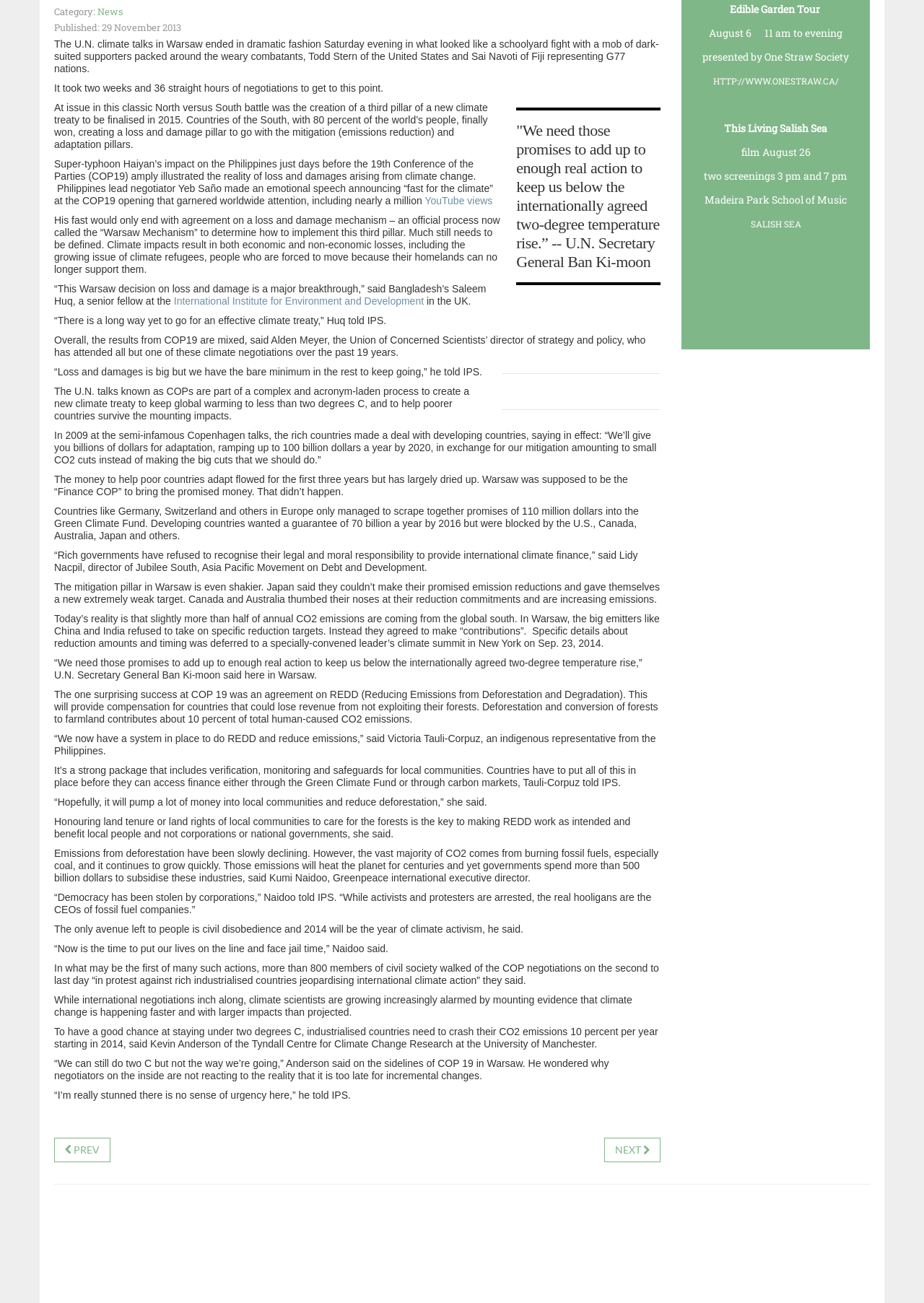Predict the bounding box for the UI component with the following description: "News".

[0.105, 0.004, 0.133, 0.014]